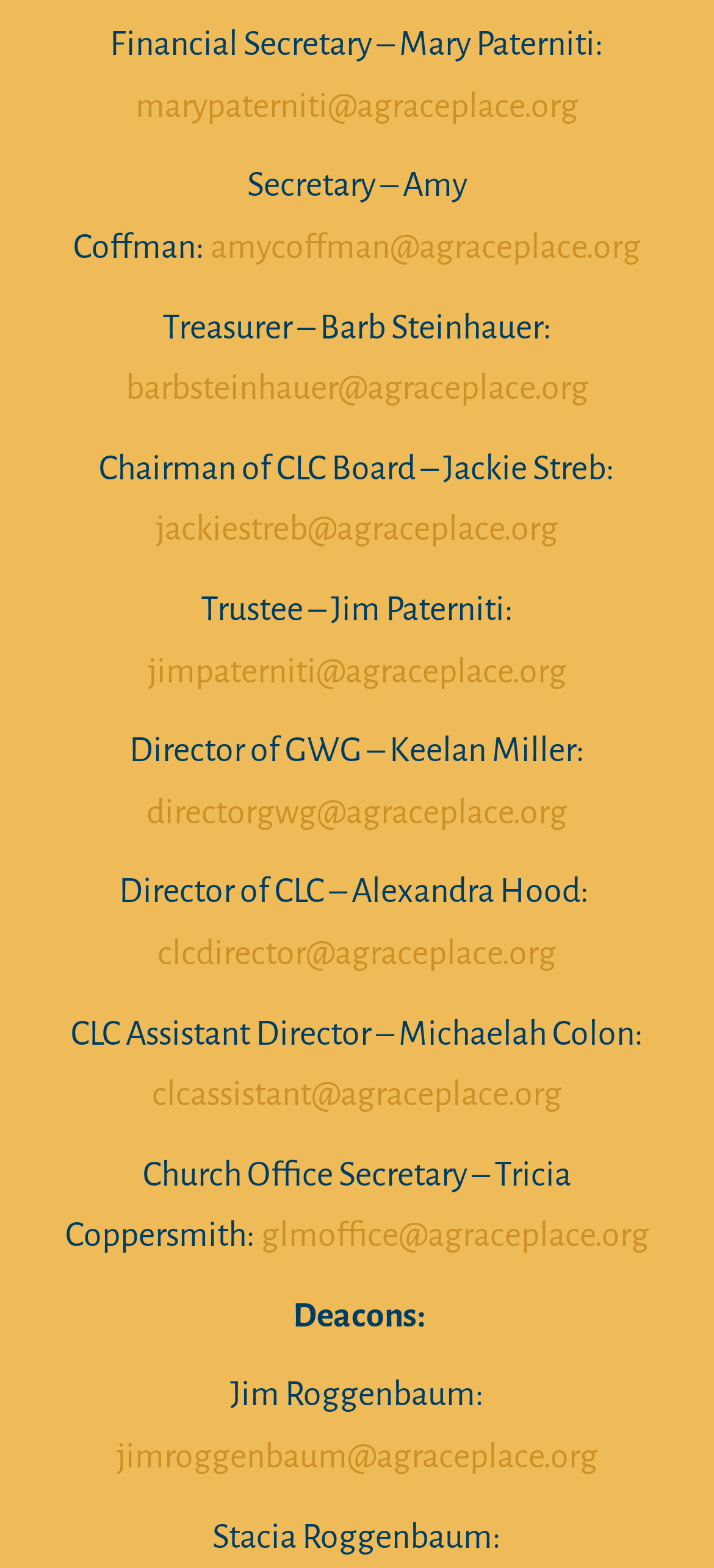Provide a brief response to the question using a single word or phrase: 
How many Deacons are listed on the webpage?

1